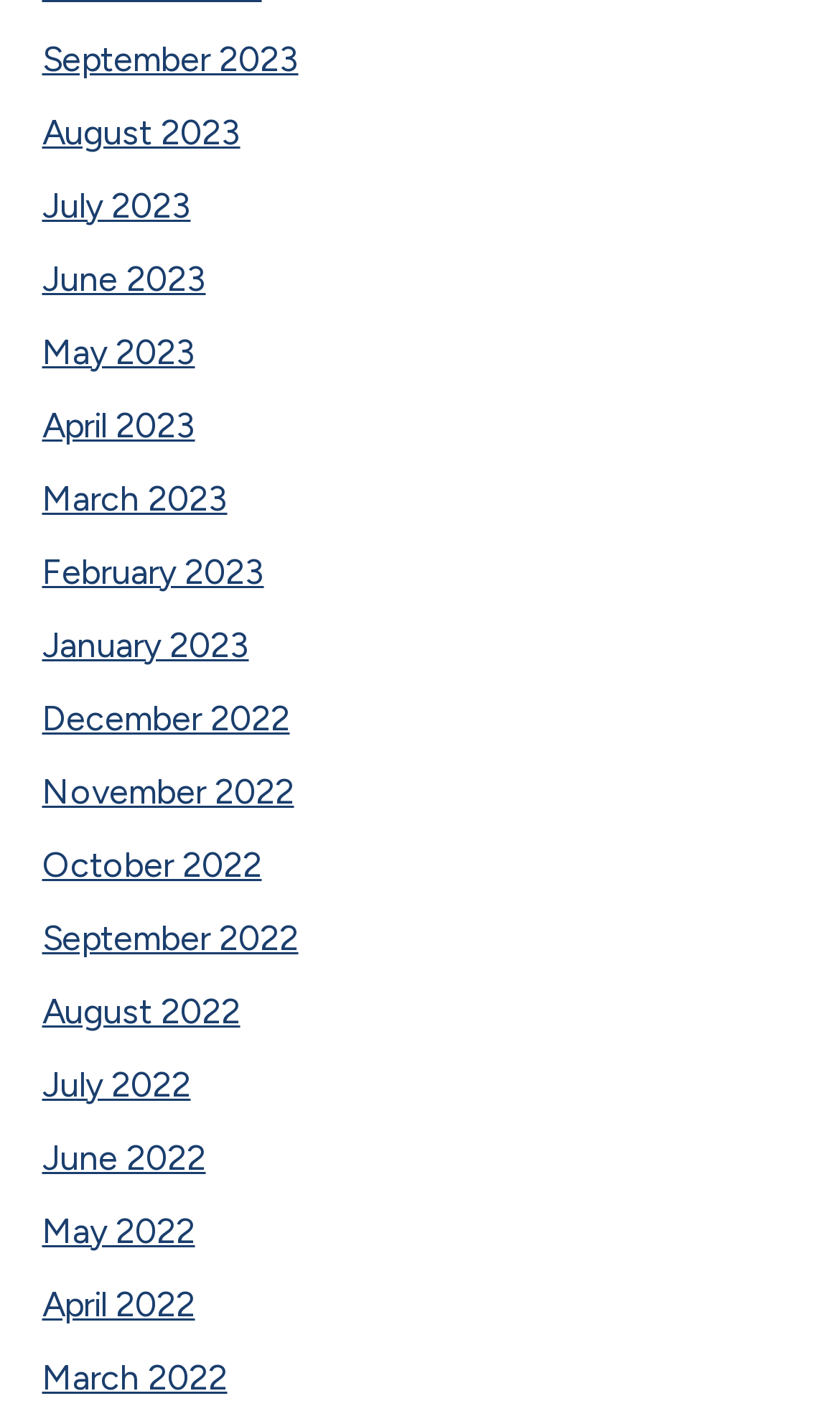Find the bounding box coordinates for the area you need to click to carry out the instruction: "browse June 2023". The coordinates should be four float numbers between 0 and 1, indicated as [left, top, right, bottom].

[0.05, 0.184, 0.245, 0.213]